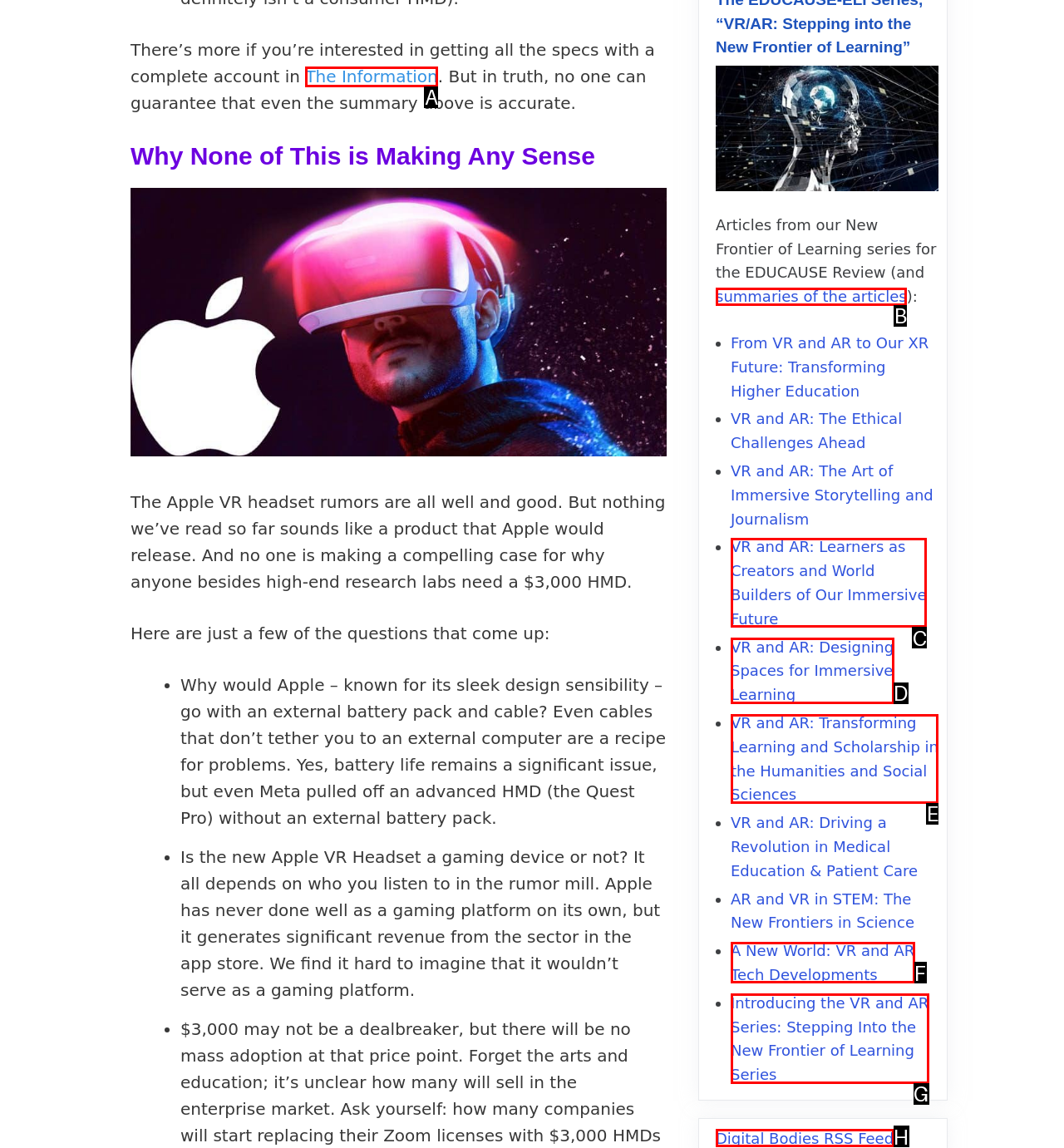Determine the appropriate lettered choice for the task: View 'Digital Bodies RSS Feed'. Reply with the correct letter.

H